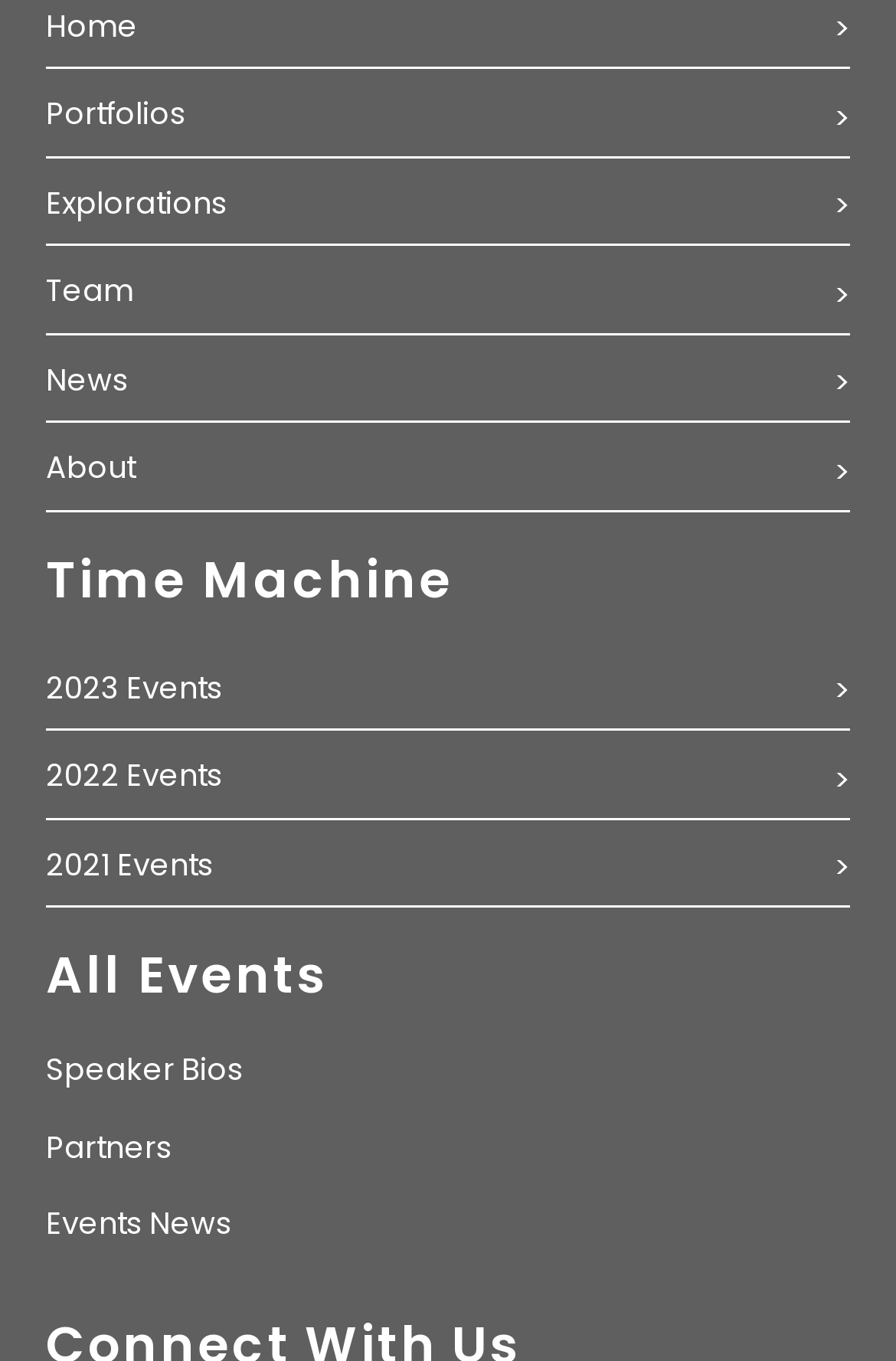Pinpoint the bounding box coordinates of the clickable element needed to complete the instruction: "explore portfolios". The coordinates should be provided as four float numbers between 0 and 1: [left, top, right, bottom].

[0.051, 0.068, 0.208, 0.1]